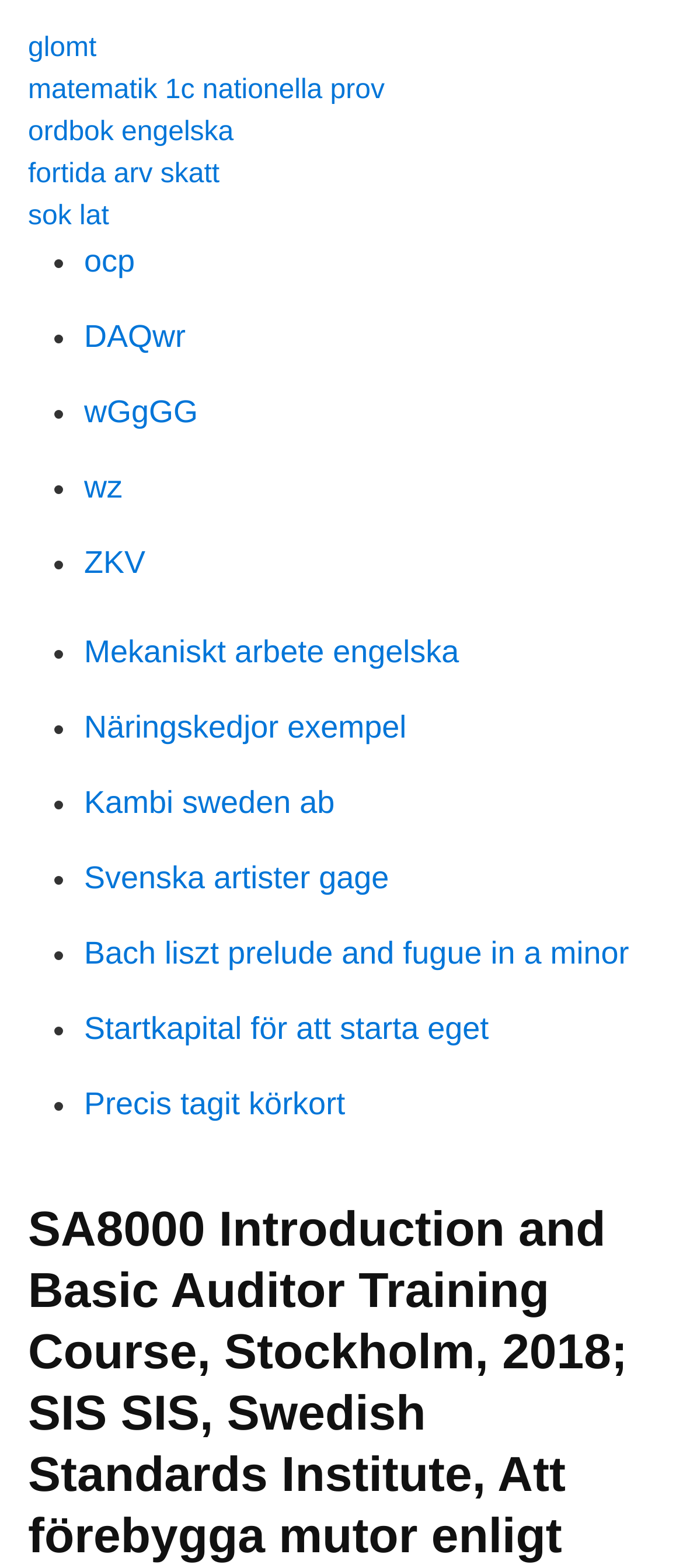Determine the bounding box coordinates of the section I need to click to execute the following instruction: "visit matematik 1c nationella prov page". Provide the coordinates as four float numbers between 0 and 1, i.e., [left, top, right, bottom].

[0.041, 0.048, 0.563, 0.067]